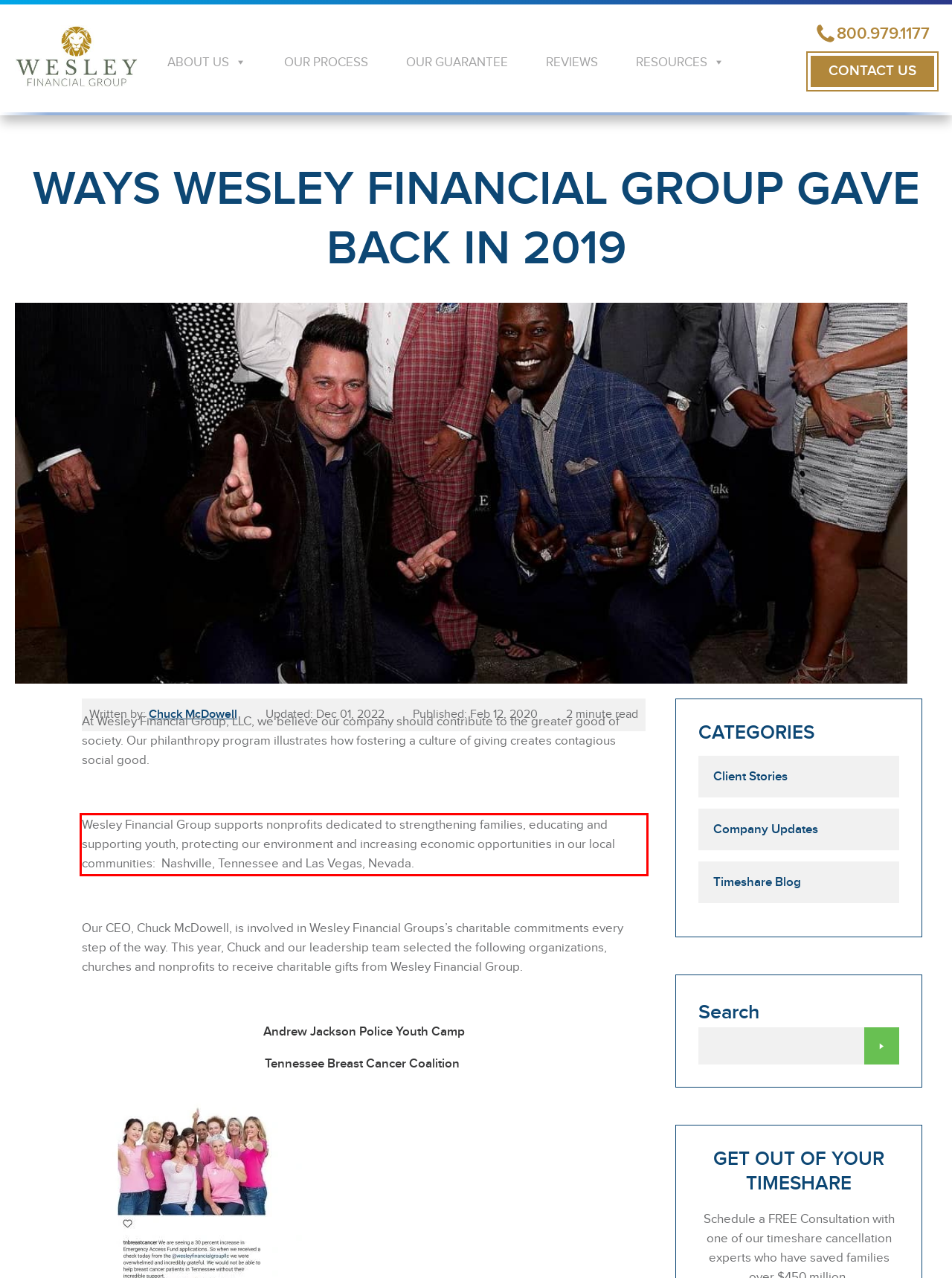Analyze the screenshot of the webpage that features a red bounding box and recognize the text content enclosed within this red bounding box.

Wesley Financial Group supports nonprofits dedicated to strengthening families, educating and supporting youth, protecting our environment and increasing economic opportunities in our local communities: Nashville, Tennessee and Las Vegas, Nevada.